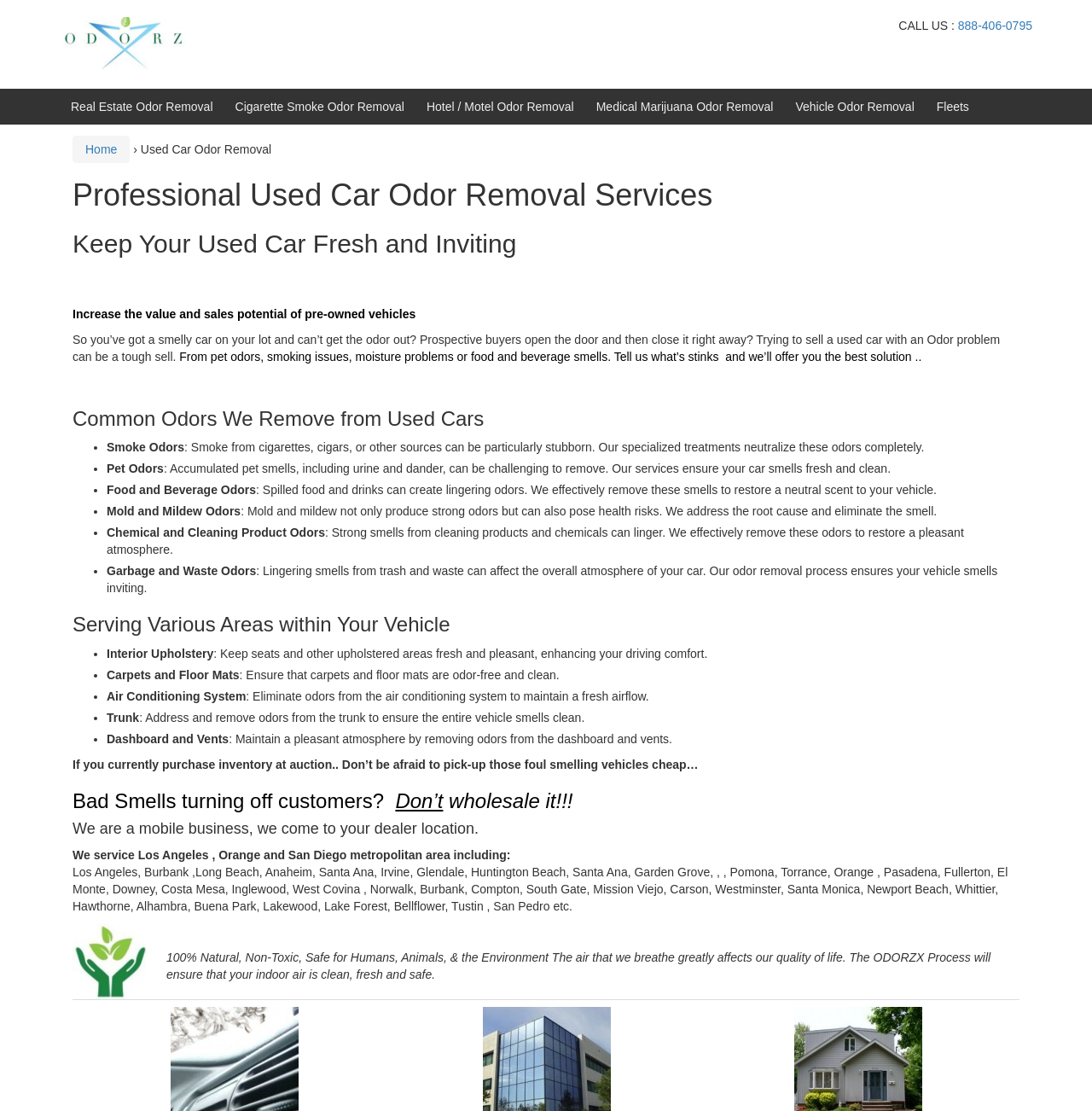Locate the bounding box coordinates of the segment that needs to be clicked to meet this instruction: "Click on the 'ODORZX' link".

[0.055, 0.033, 0.181, 0.045]